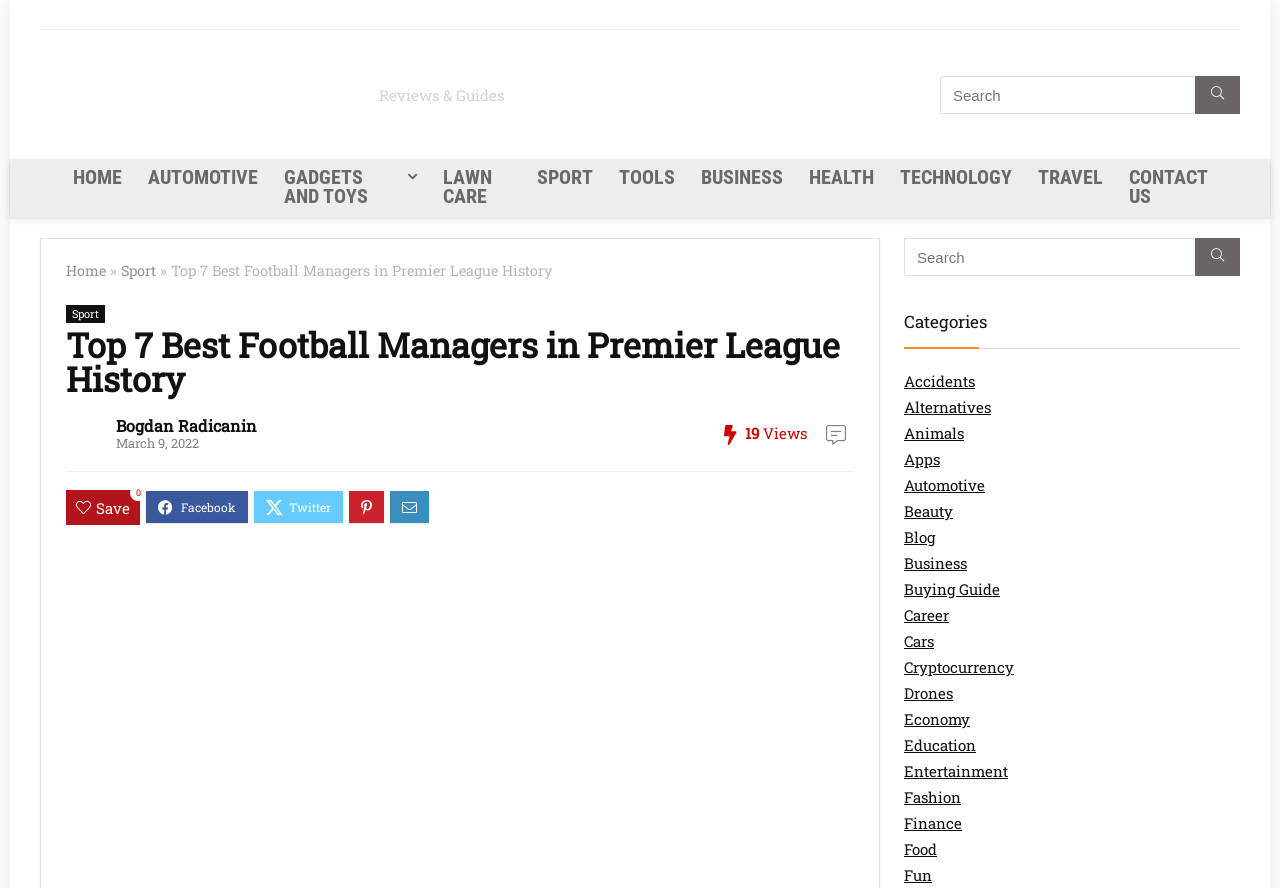Please provide a comprehensive response to the question below by analyzing the image: 
How many views does the article have?

The number of views can be found at the top of the webpage, where it says '19 Views'.